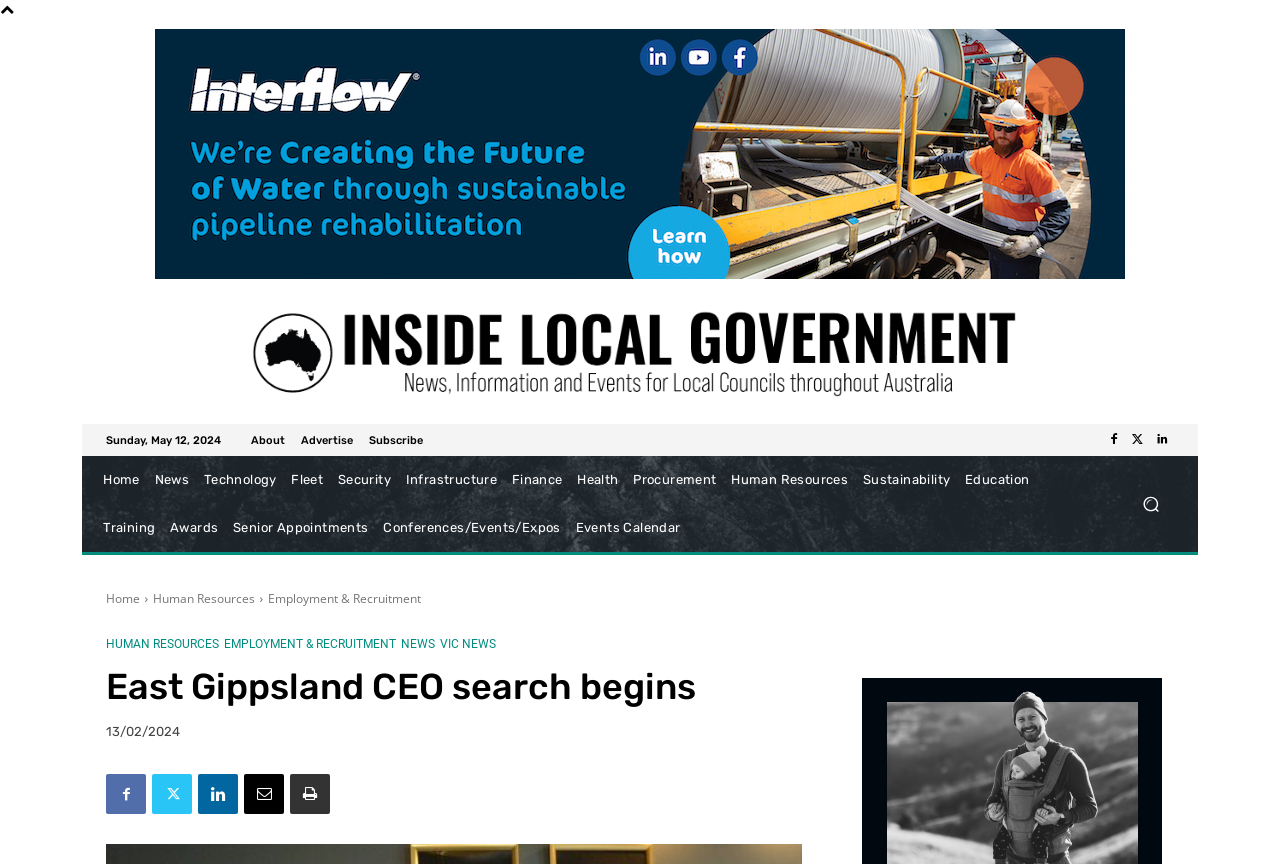Locate the bounding box coordinates of the item that should be clicked to fulfill the instruction: "View the events calendar".

[0.444, 0.583, 0.537, 0.639]